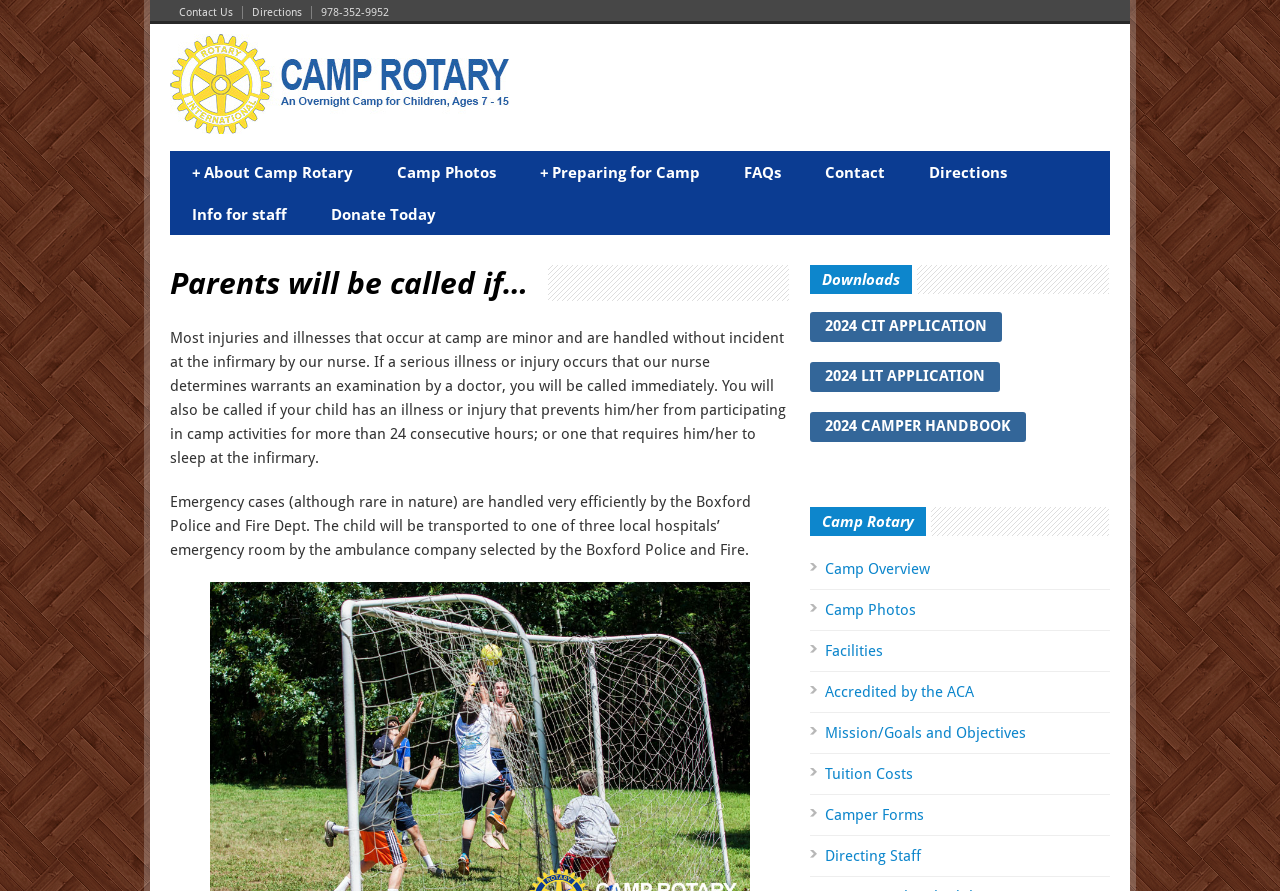From the element description: "Facilities", extract the bounding box coordinates of the UI element. The coordinates should be expressed as four float numbers between 0 and 1, in the order [left, top, right, bottom].

[0.645, 0.721, 0.69, 0.741]